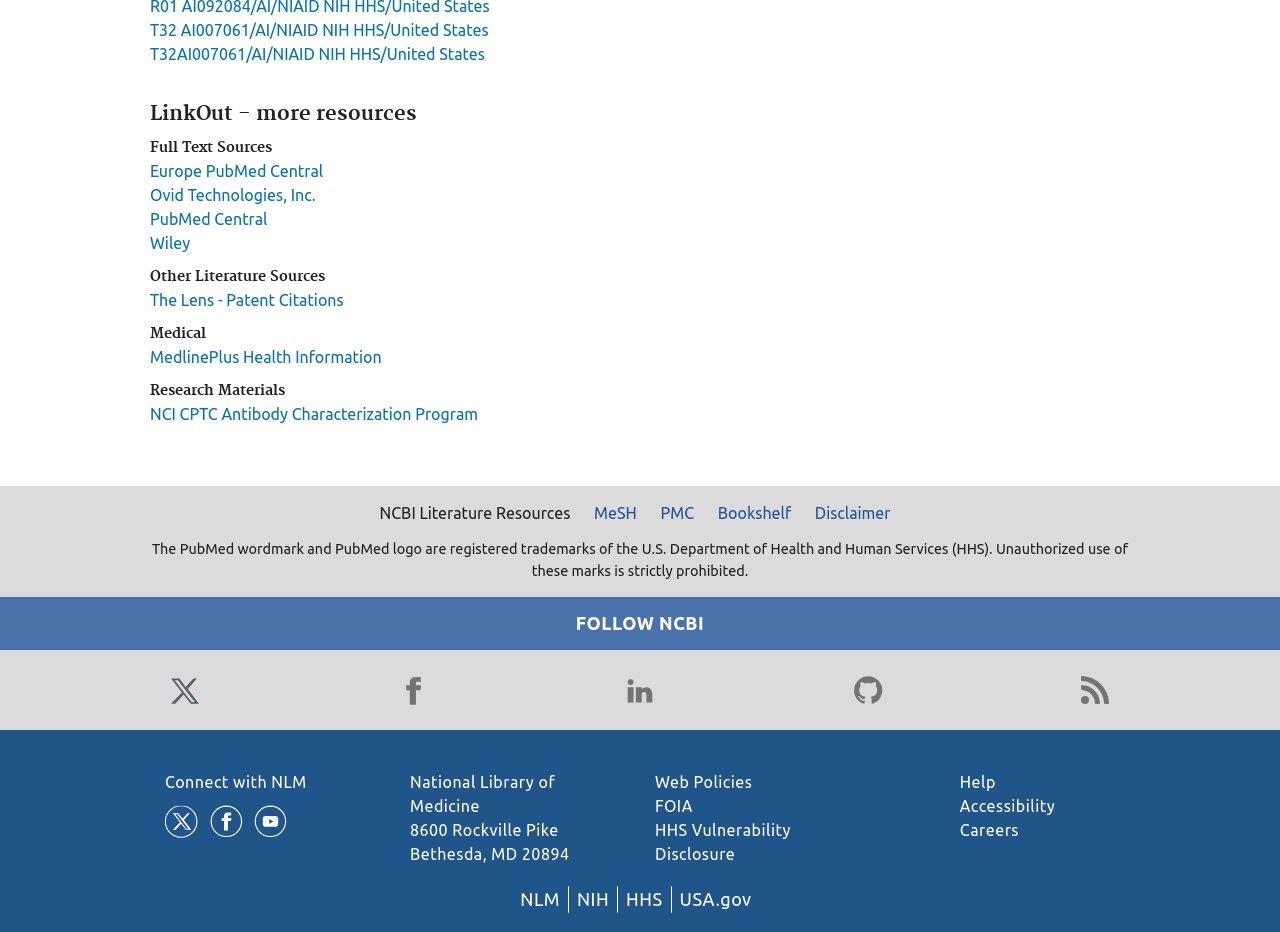Can you identify the bounding box coordinates of the clickable region needed to carry out this instruction: 'Check options for TexturePacker'? The coordinates should be four float numbers within the range of 0 to 1, stated as [left, top, right, bottom].

None